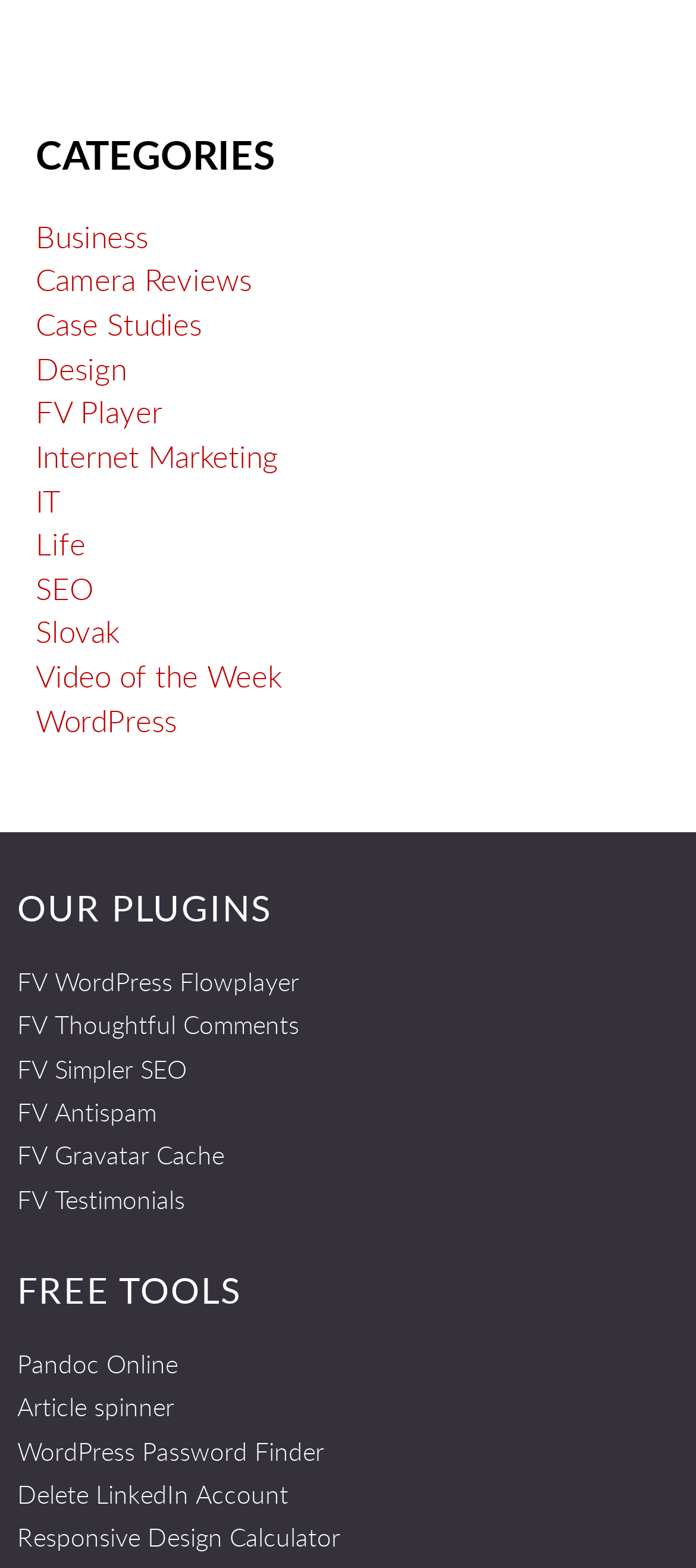What is the last link in the FREE TOOLS section?
Use the image to answer the question with a single word or phrase.

Responsive Design Calculator